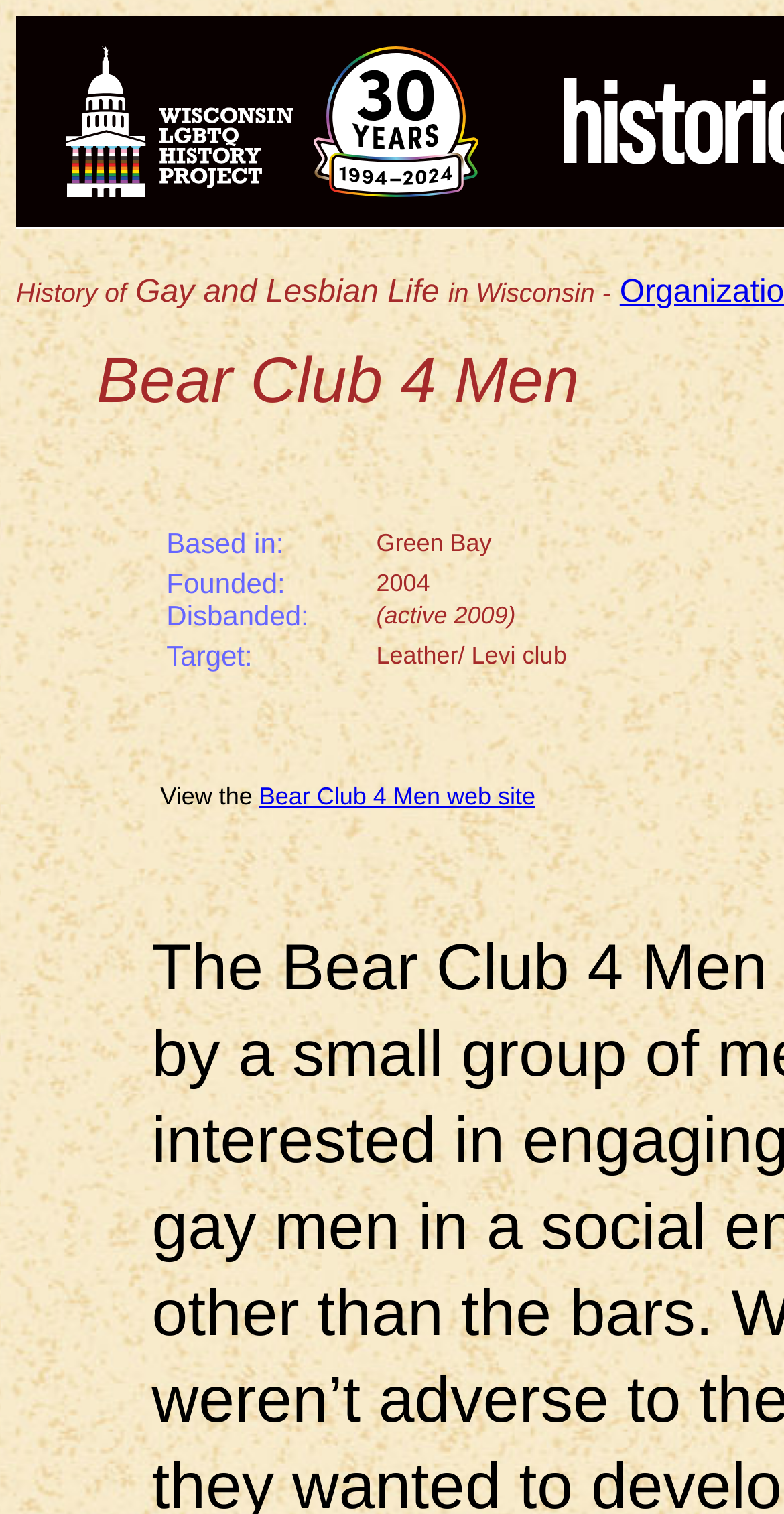What is the name of the organization?
Provide a detailed and extensive answer to the question.

The name of the organization can be found in the StaticText element with bounding box coordinates [0.123, 0.227, 0.739, 0.275], which is 'Bear Club 4 Men'.